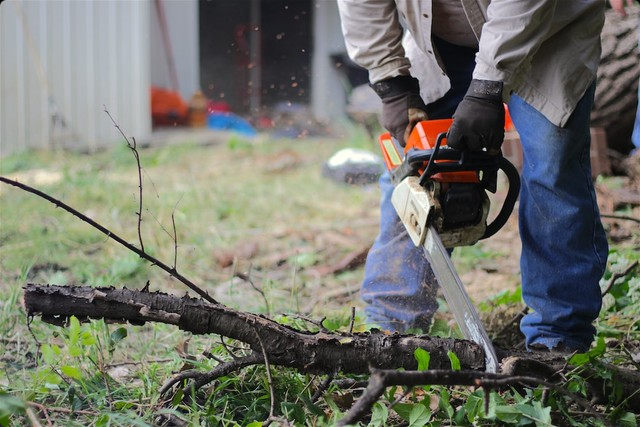What is the likely setting of the scene?
Use the image to answer the question with a single word or phrase.

Home environment